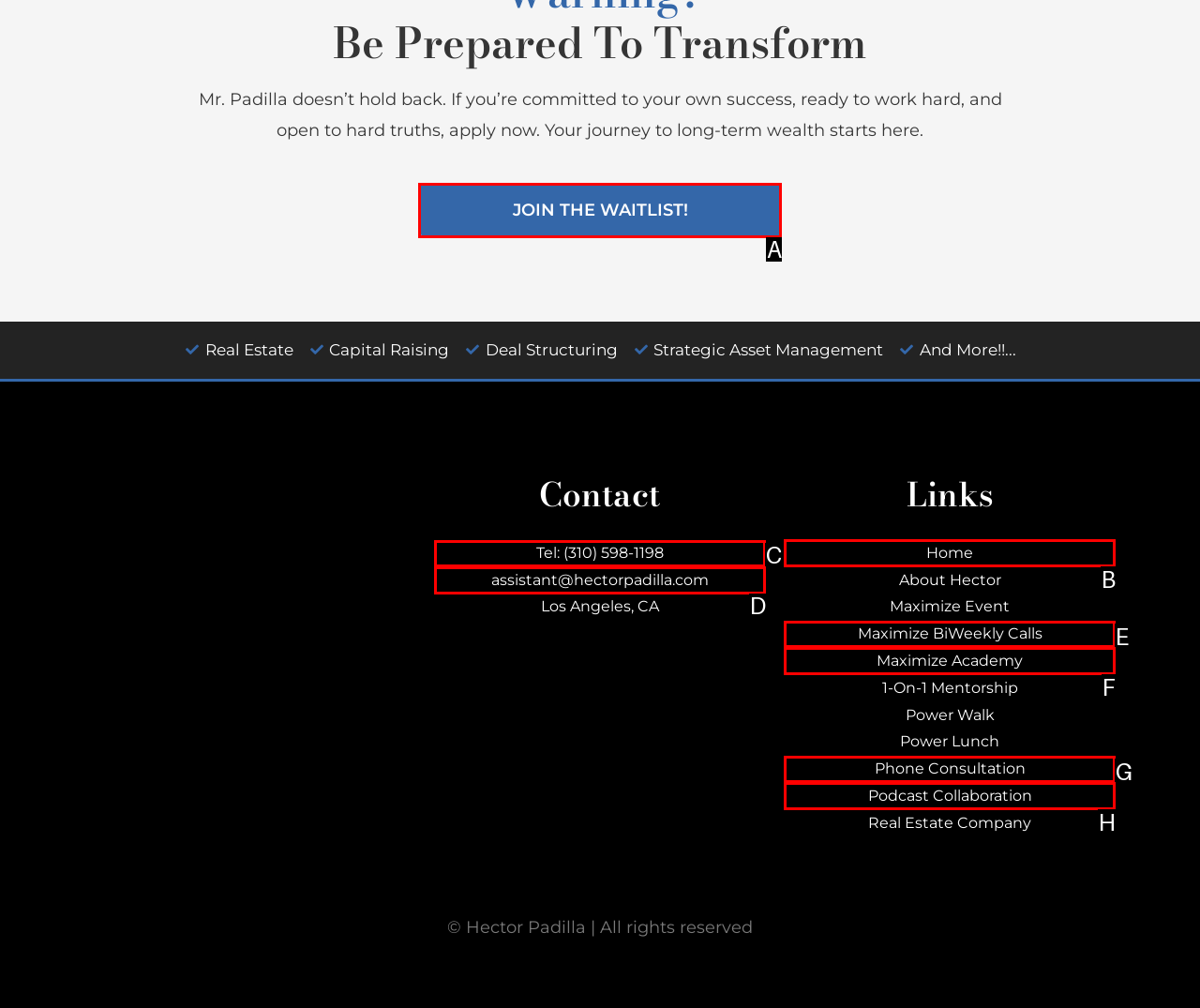Choose the letter of the option you need to click to Contact via phone number. Answer with the letter only.

C